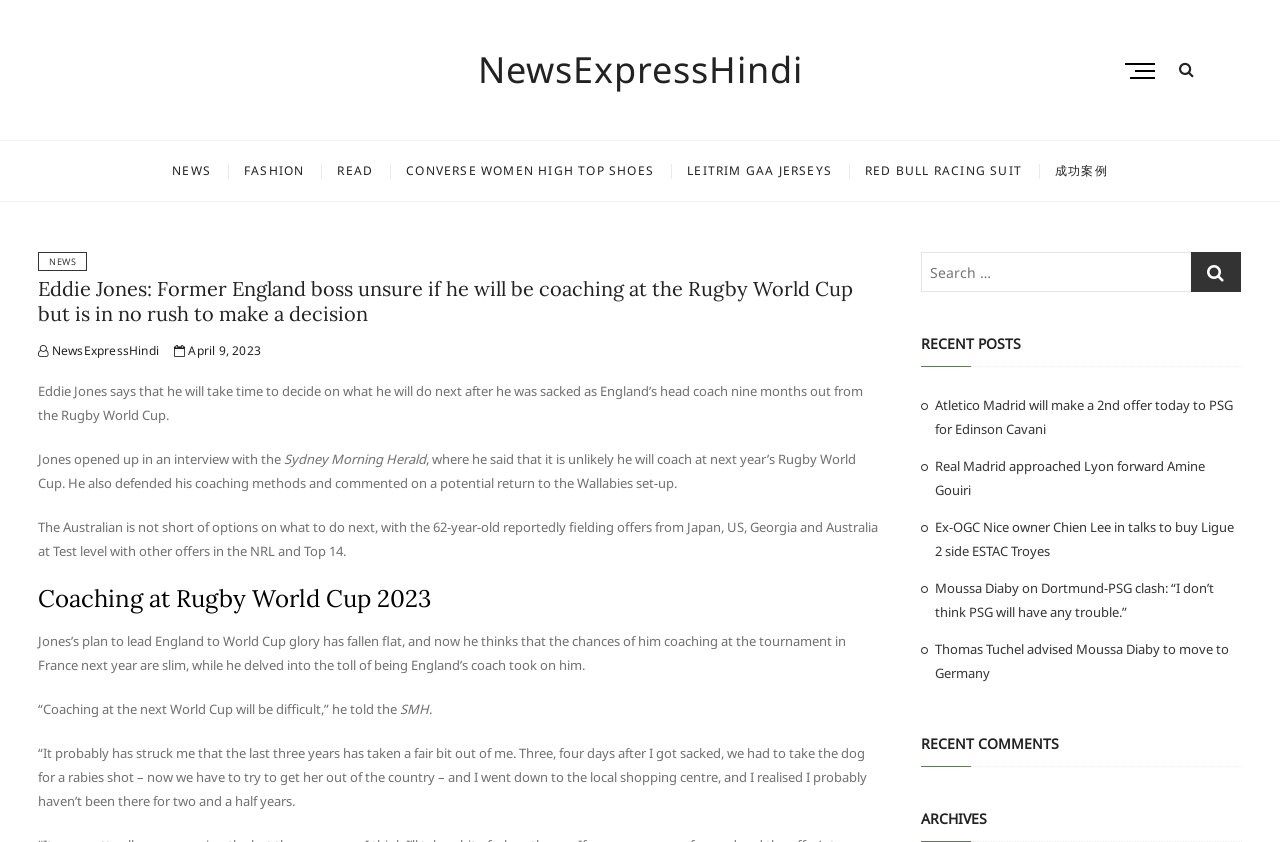Find the bounding box coordinates corresponding to the UI element with the description: "NewsExpressHindi". The coordinates should be formatted as [left, top, right, bottom], with values as floats between 0 and 1.

[0.03, 0.406, 0.124, 0.426]